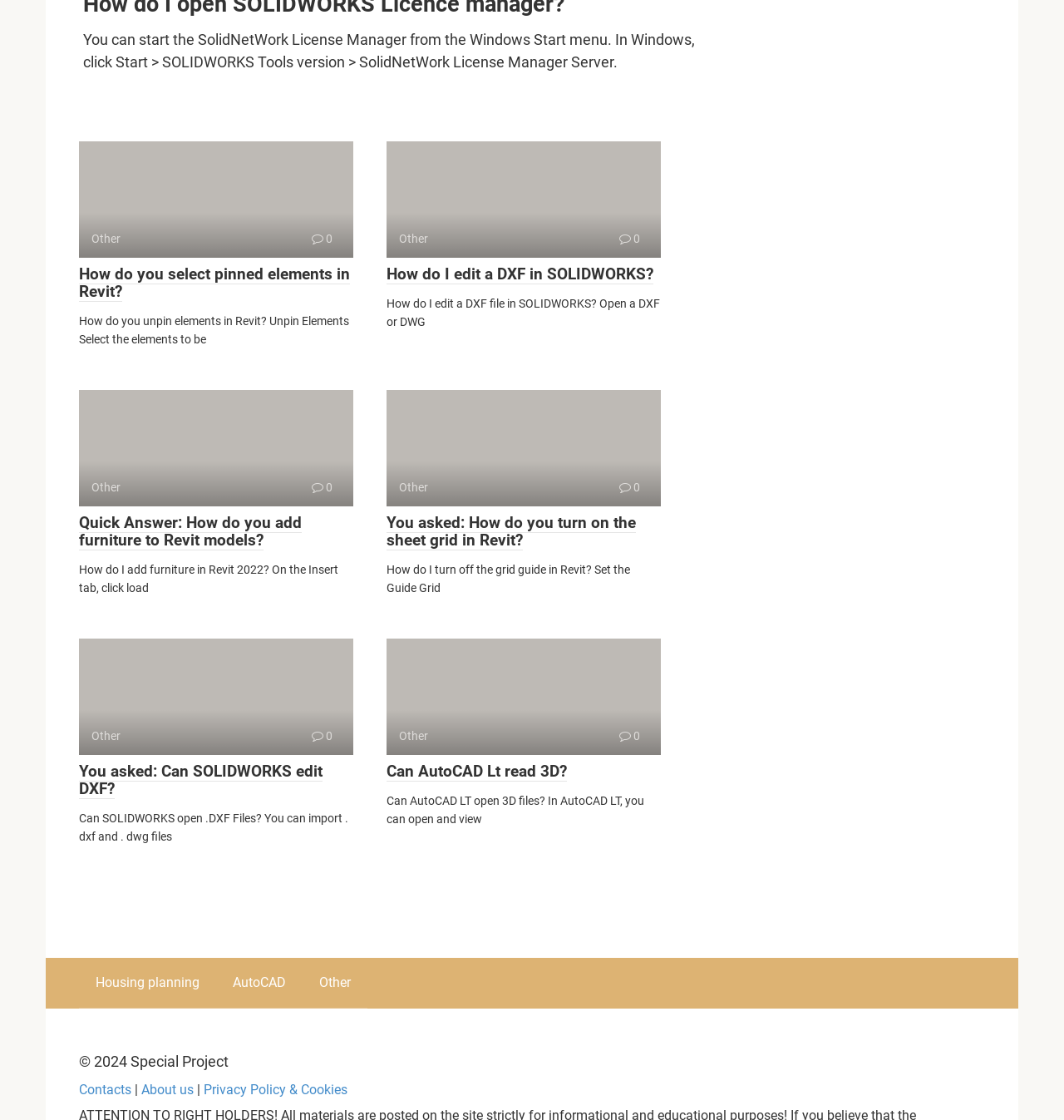What is the way to add furniture in Revit 2022?
Using the details shown in the screenshot, provide a comprehensive answer to the question.

According to the static text on the webpage, 'How do I add furniture in Revit 2022? On the Insert tab, click load...' This indicates that to add furniture in Revit 2022, one needs to go to the Insert tab and click load.